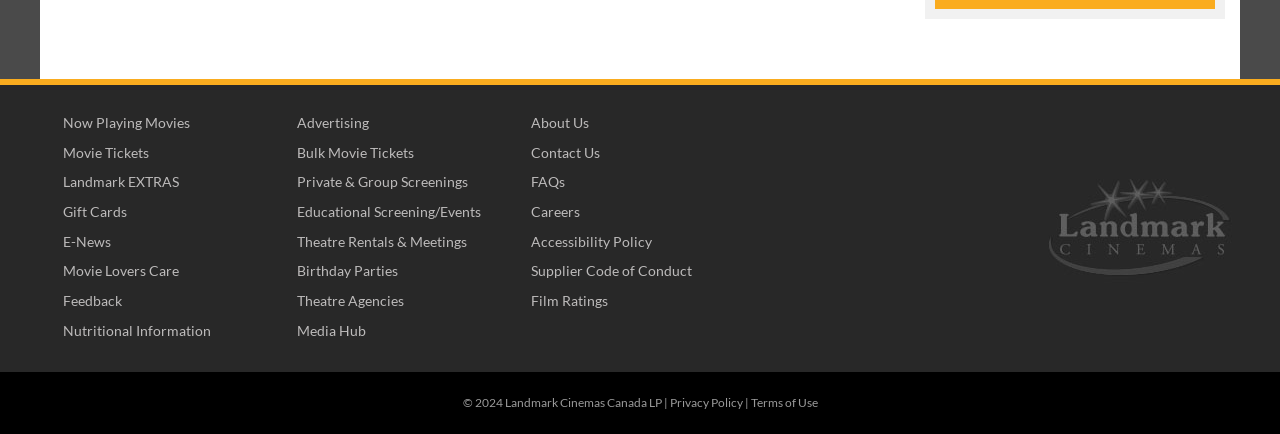Answer briefly with one word or phrase:
How many links are there in the first column?

7